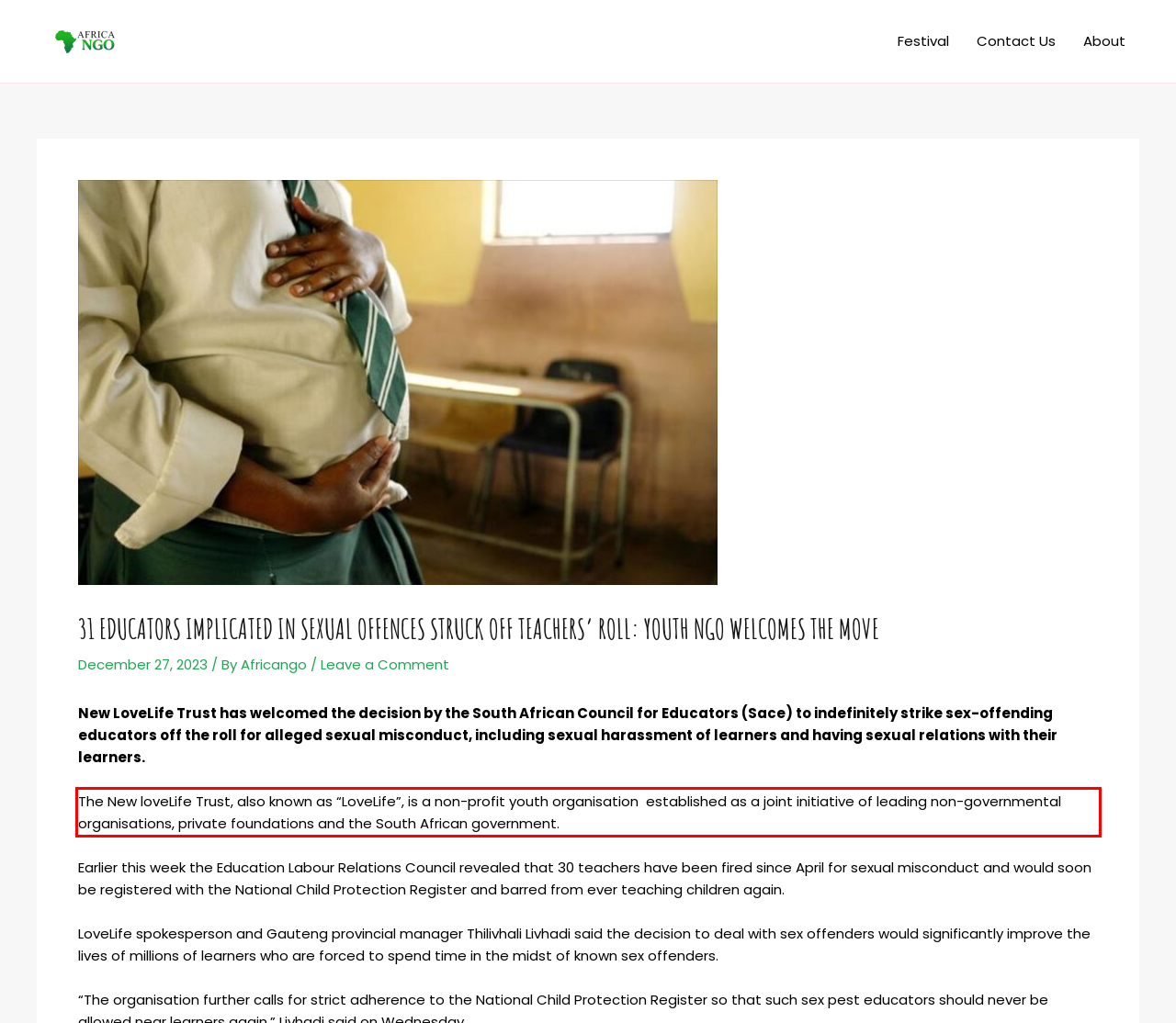Given a webpage screenshot, locate the red bounding box and extract the text content found inside it.

The New loveLife Trust, also known as “LoveLife”, is a non-profit youth organisation established as a joint initiative of leading non-governmental organisations, private foundations and the South African government.